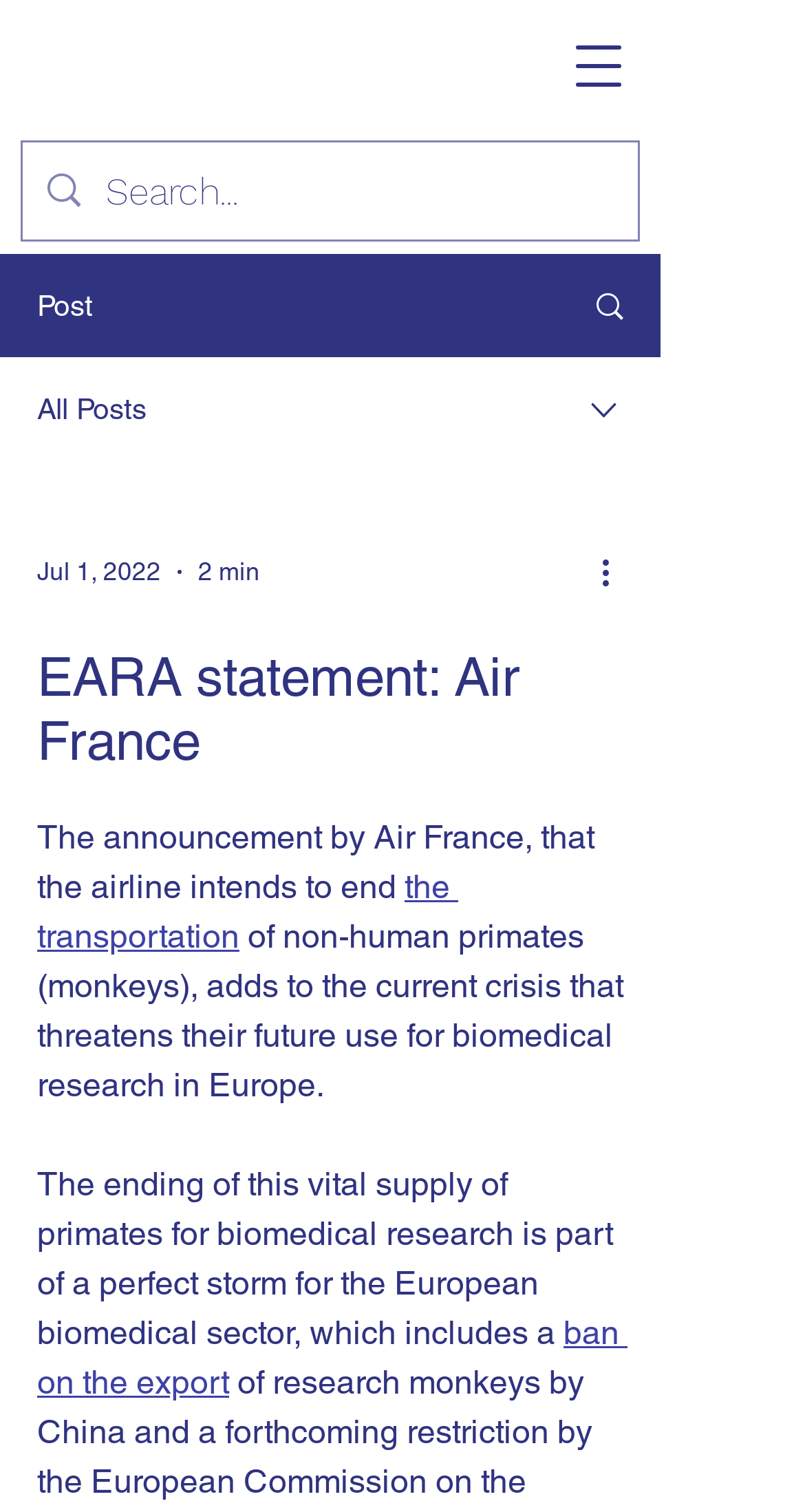What is the logo of the website?
Using the visual information, answer the question in a single word or phrase.

eara Logo